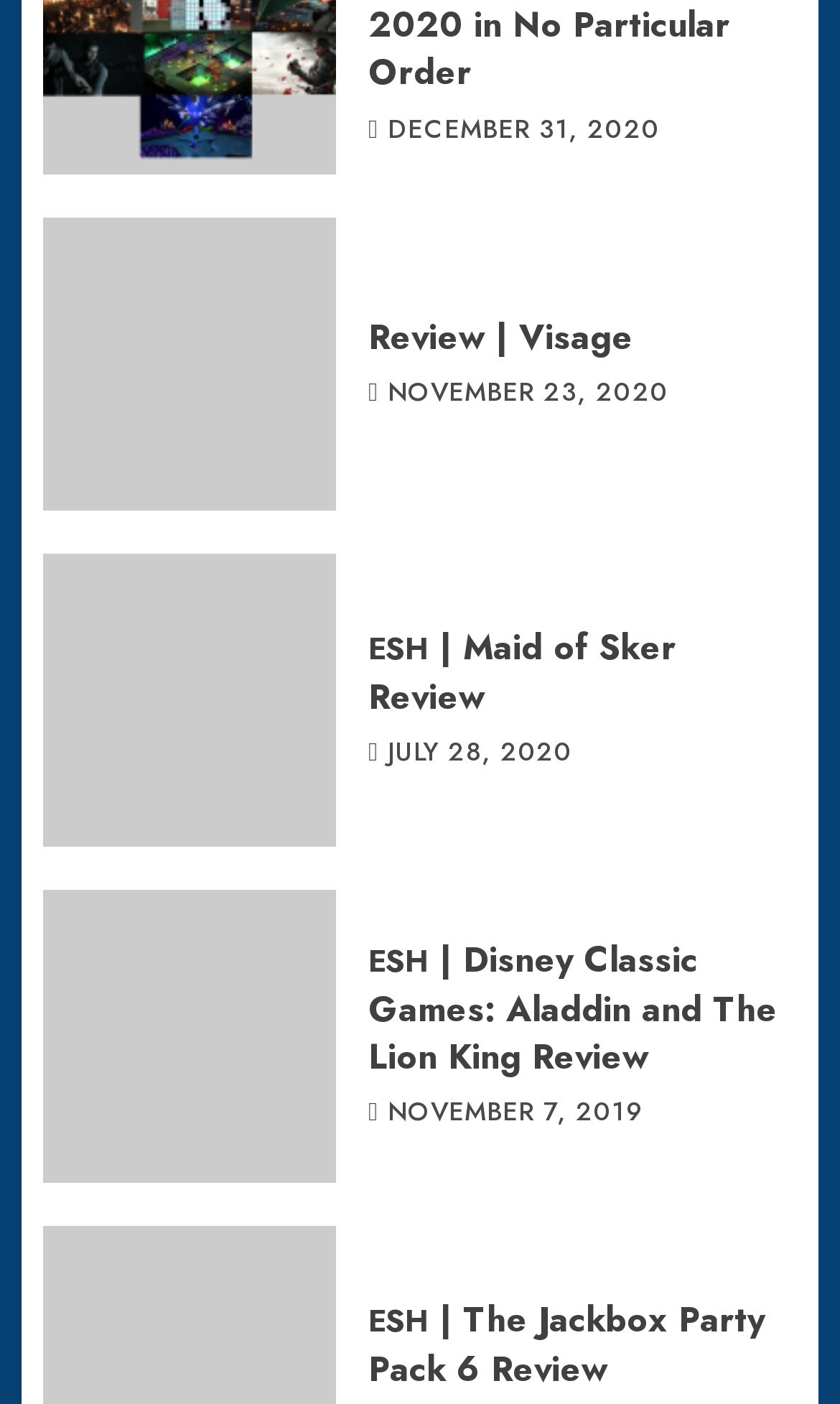Find the bounding box coordinates of the element to click in order to complete this instruction: "Search for a product". The bounding box coordinates must be four float numbers between 0 and 1, denoted as [left, top, right, bottom].

None